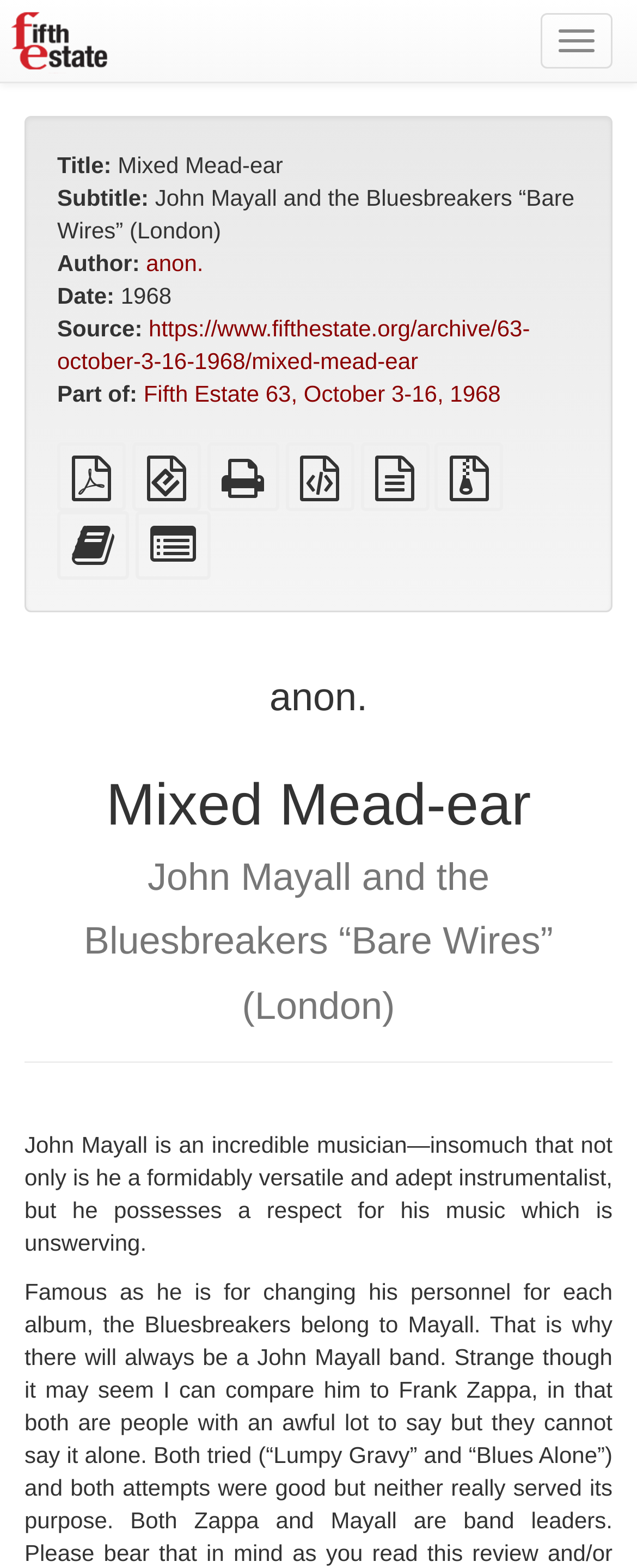Extract the bounding box coordinates of the UI element described by: "anon.". The coordinates should include four float numbers ranging from 0 to 1, e.g., [left, top, right, bottom].

[0.229, 0.159, 0.319, 0.176]